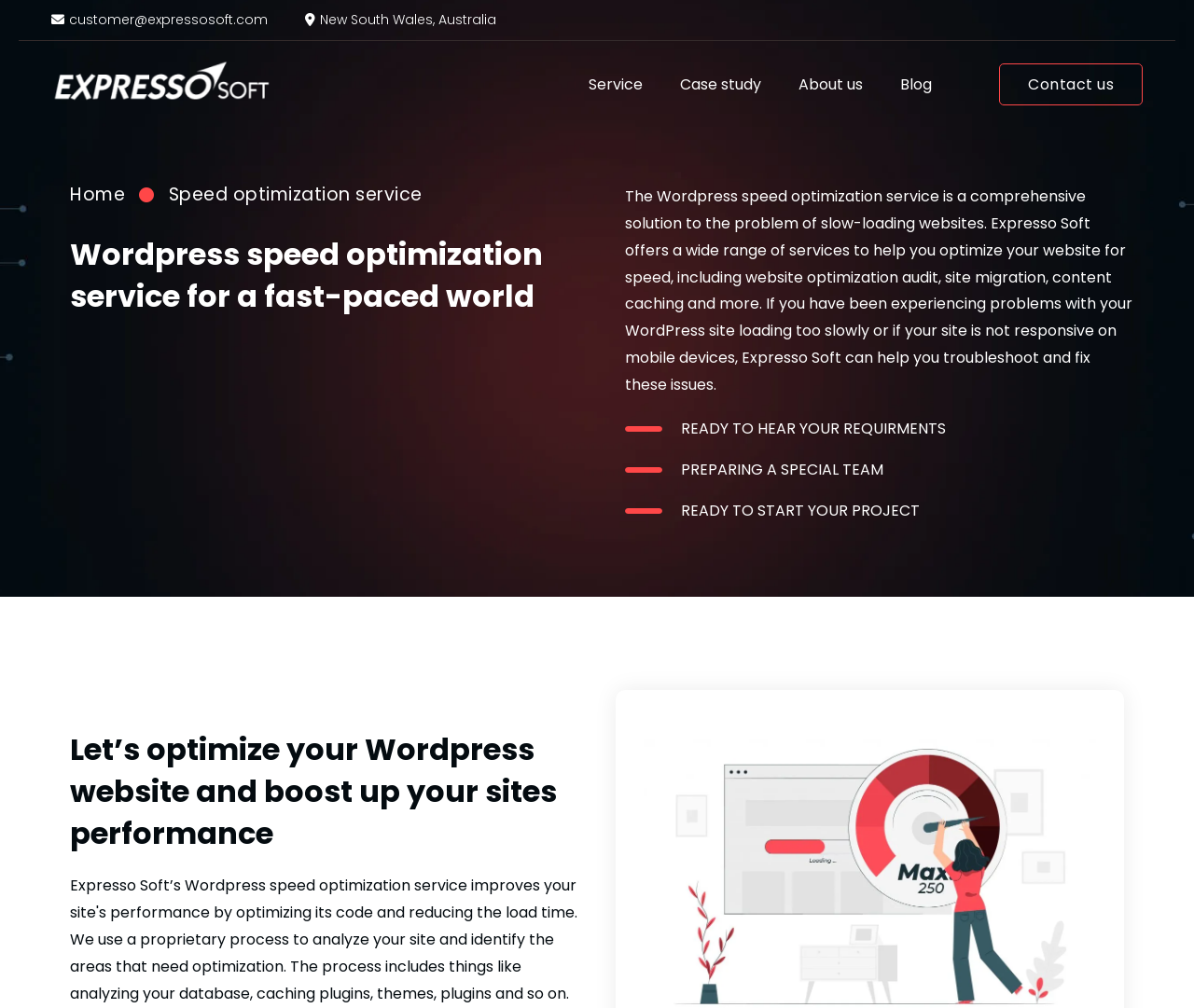Please mark the clickable region by giving the bounding box coordinates needed to complete this instruction: "Go to Service page".

[0.493, 0.075, 0.538, 0.093]